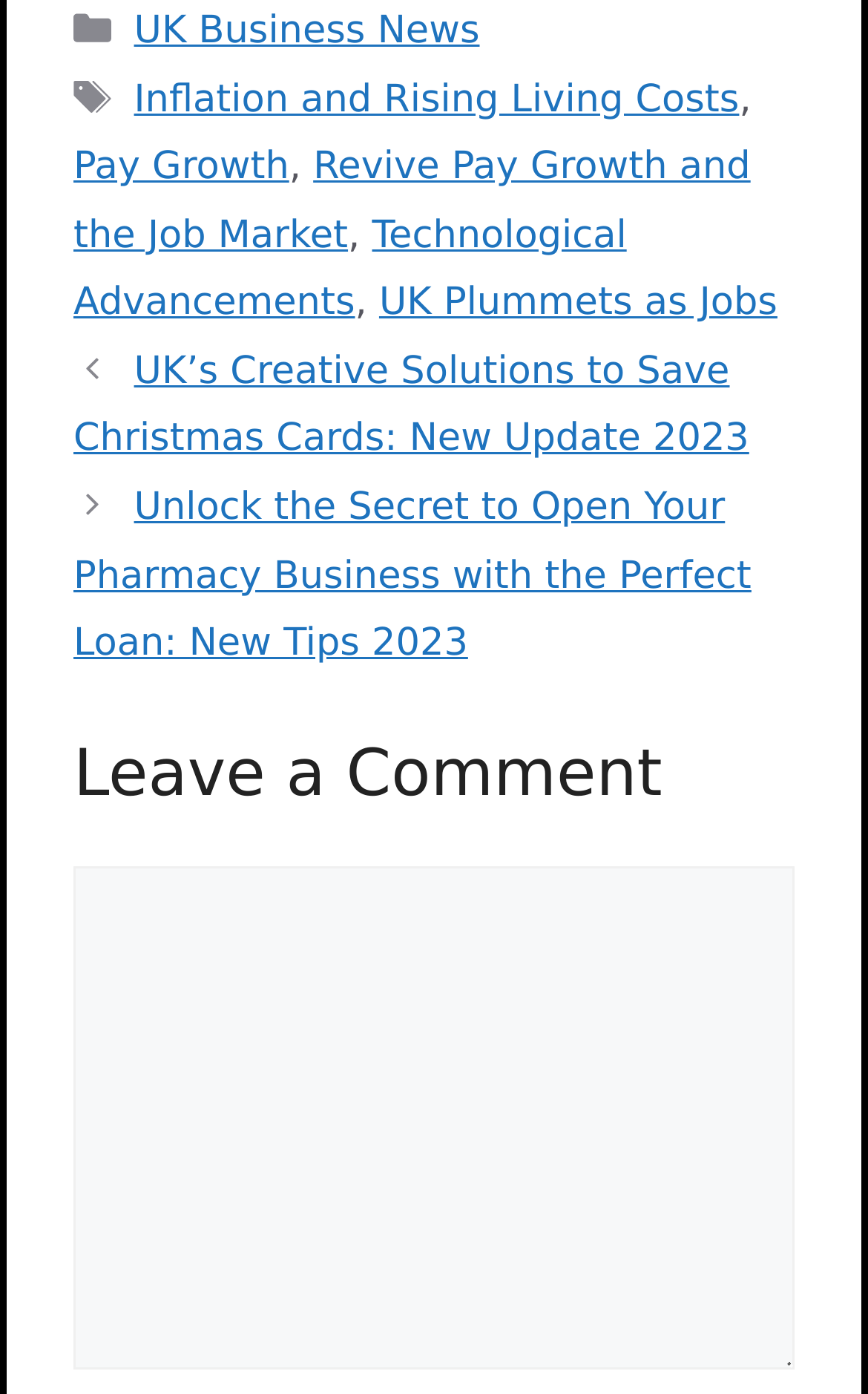Answer the following query concisely with a single word or phrase:
What is the purpose of the textbox?

Leave a comment